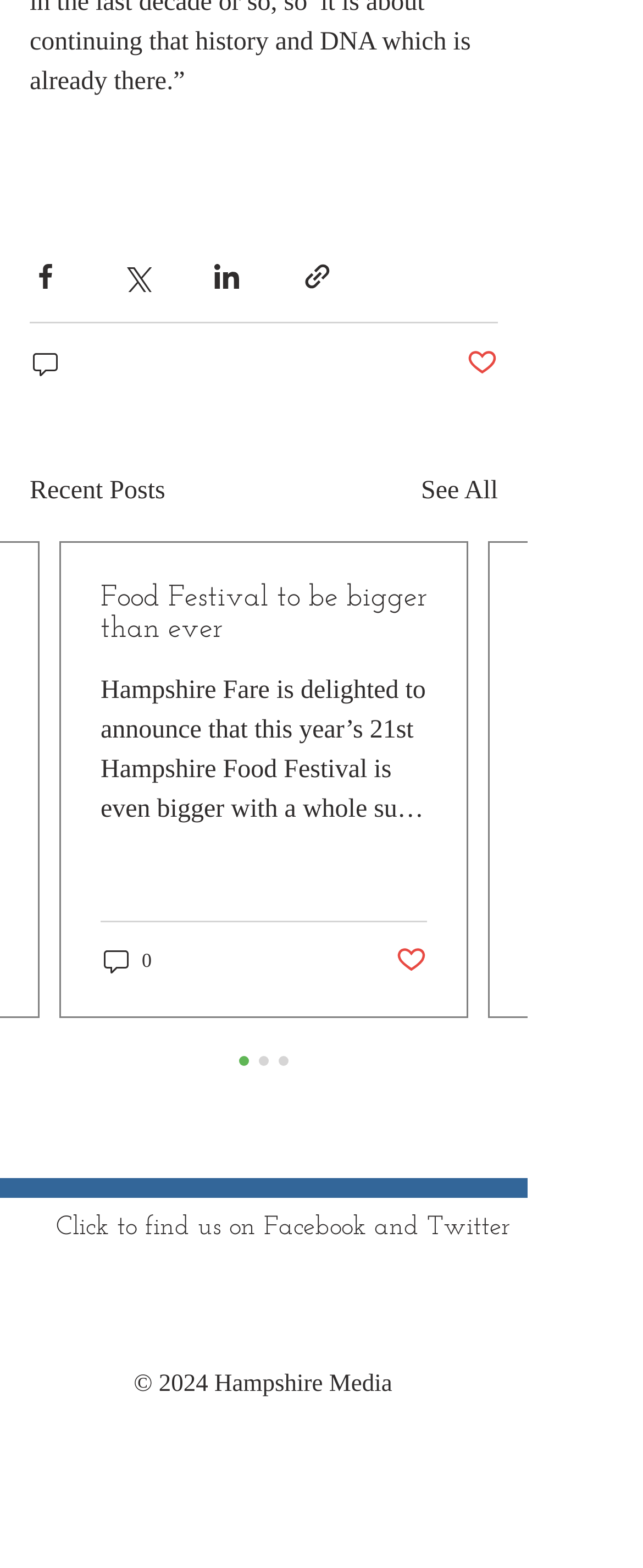Please specify the bounding box coordinates of the clickable section necessary to execute the following command: "Read more about Food Festival".

[0.156, 0.372, 0.664, 0.412]